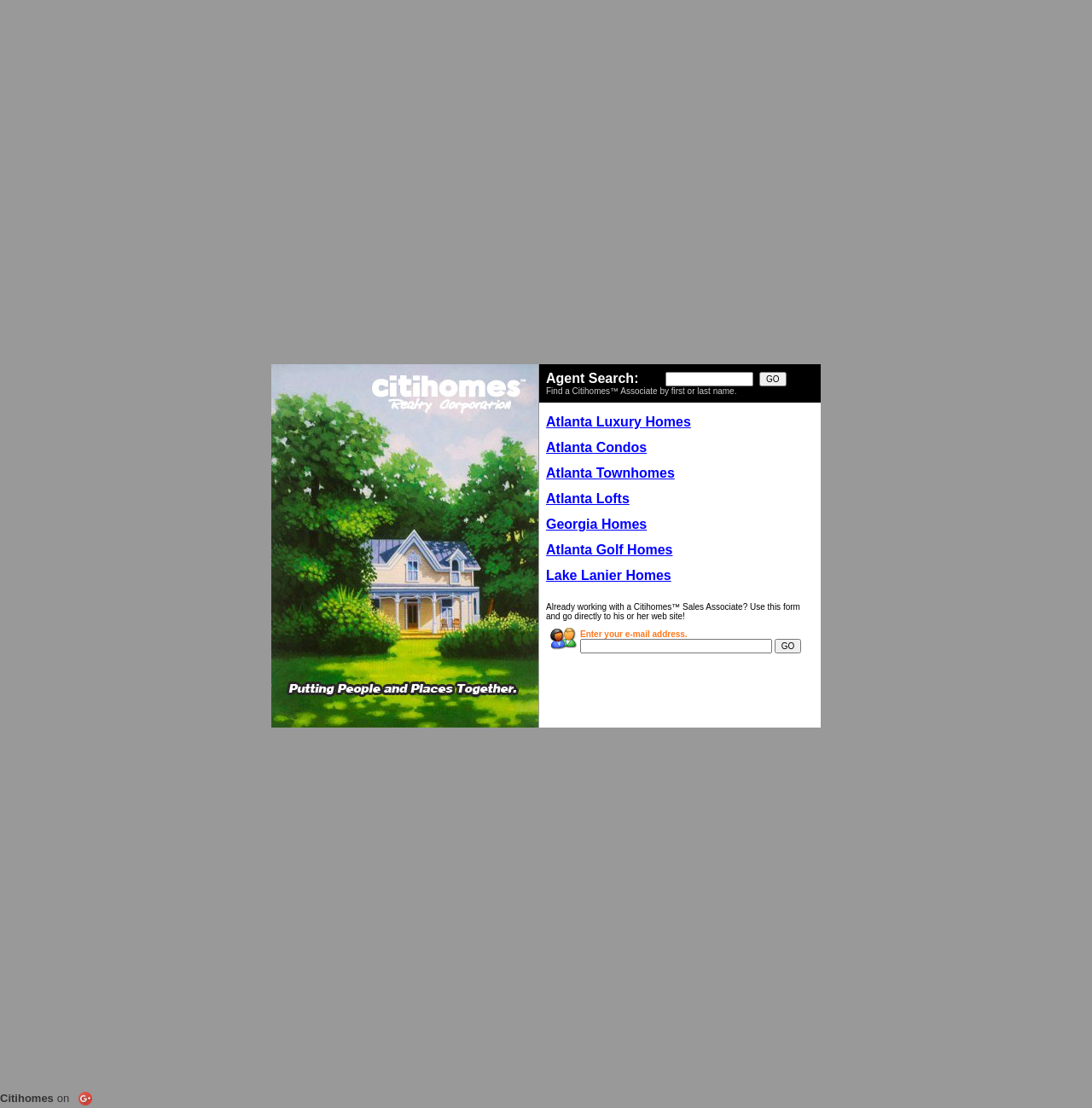Locate the coordinates of the bounding box for the clickable region that fulfills this instruction: "Search for a Citihomes associate".

[0.609, 0.335, 0.69, 0.348]